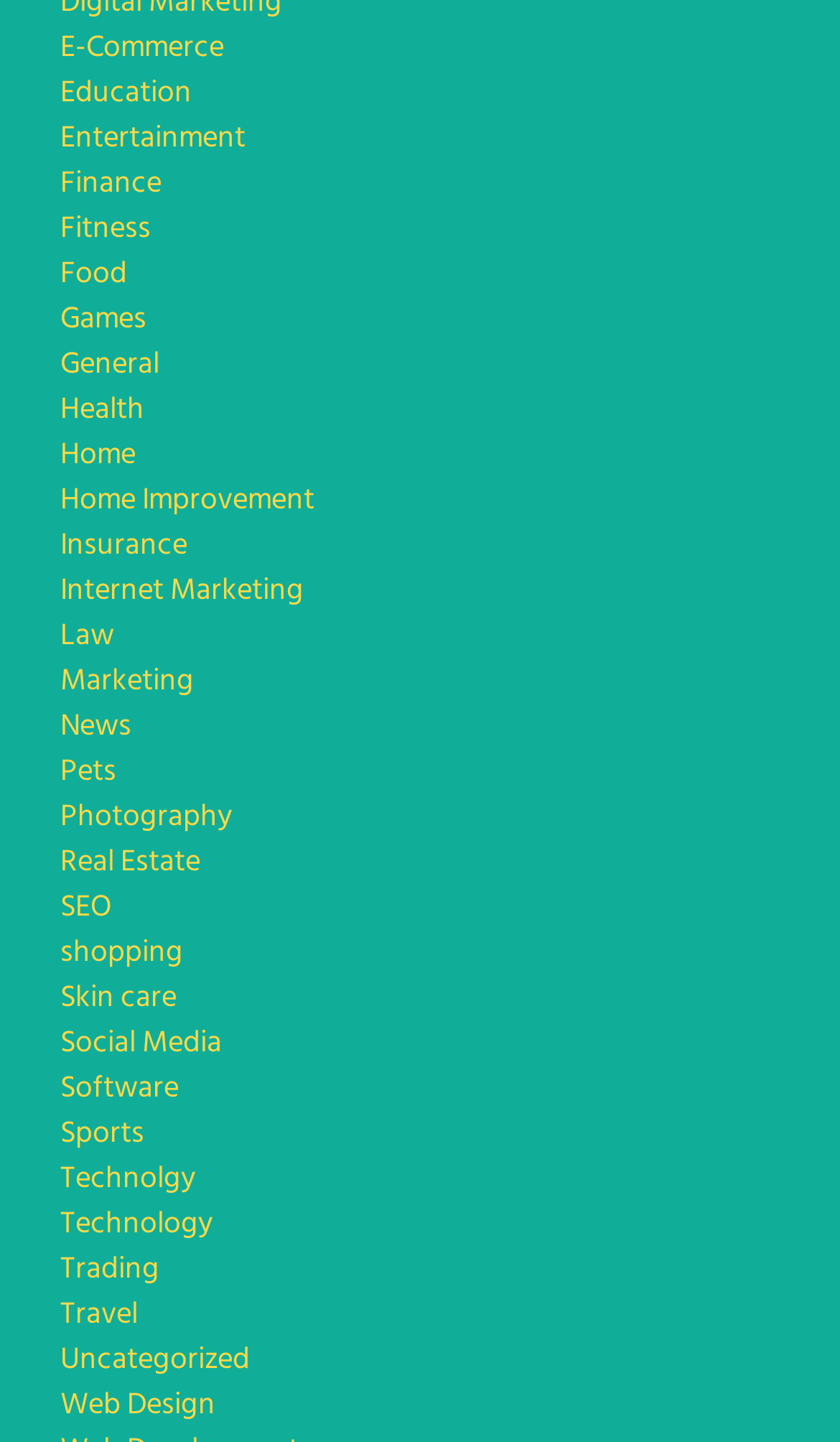Please find the bounding box coordinates for the clickable element needed to perform this instruction: "Learn about Technology".

[0.072, 0.832, 0.254, 0.866]